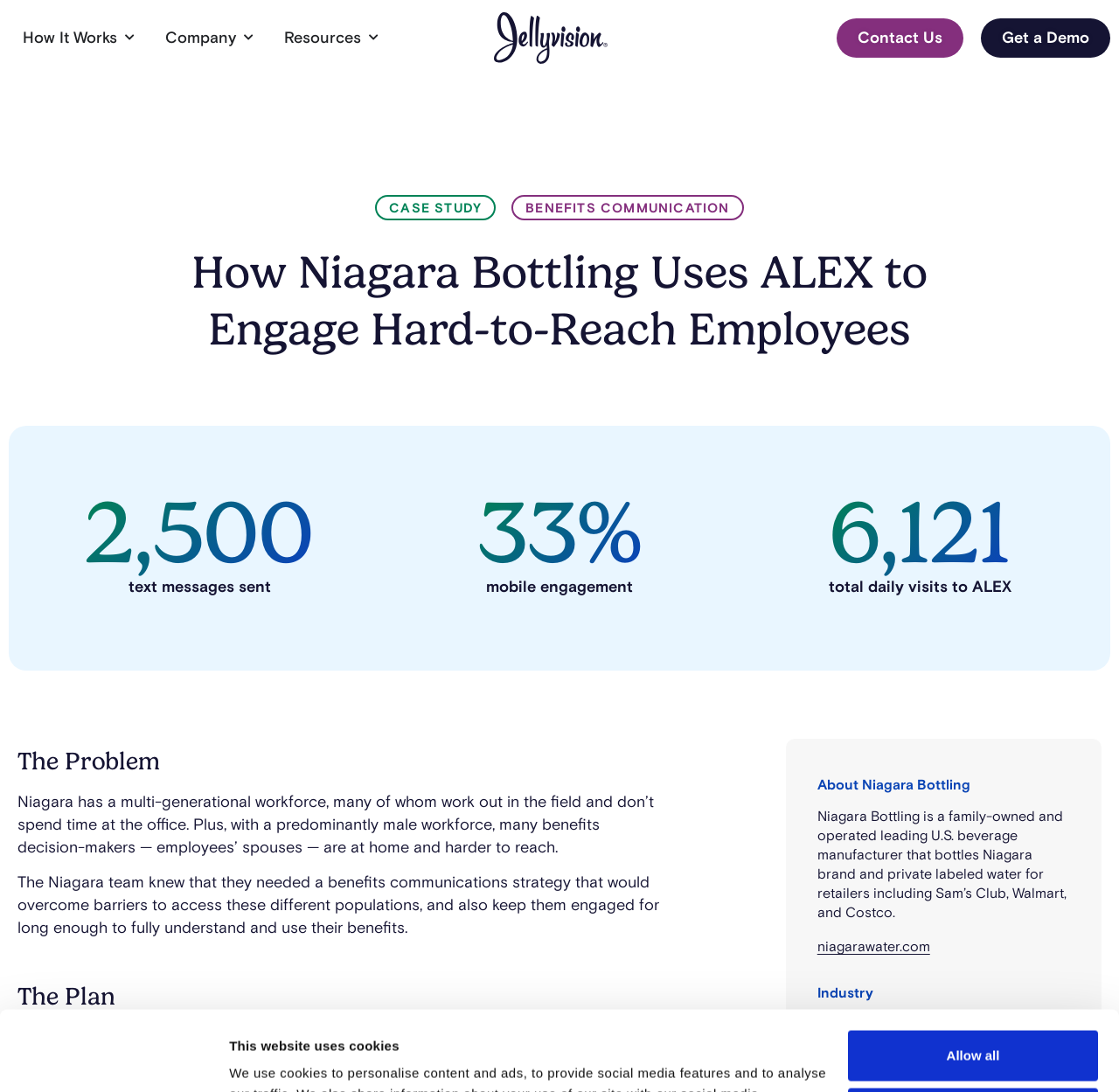What is the problem faced by Niagara Bottling?
Please give a detailed and elaborate explanation in response to the question.

The problem faced by Niagara Bottling is mentioned on the webpage as reaching employees' spouses who are at home and harder to reach. This is due to the company having a predominantly male workforce and a multi-generational workforce that works out in the field and doesn't spend time at the office.